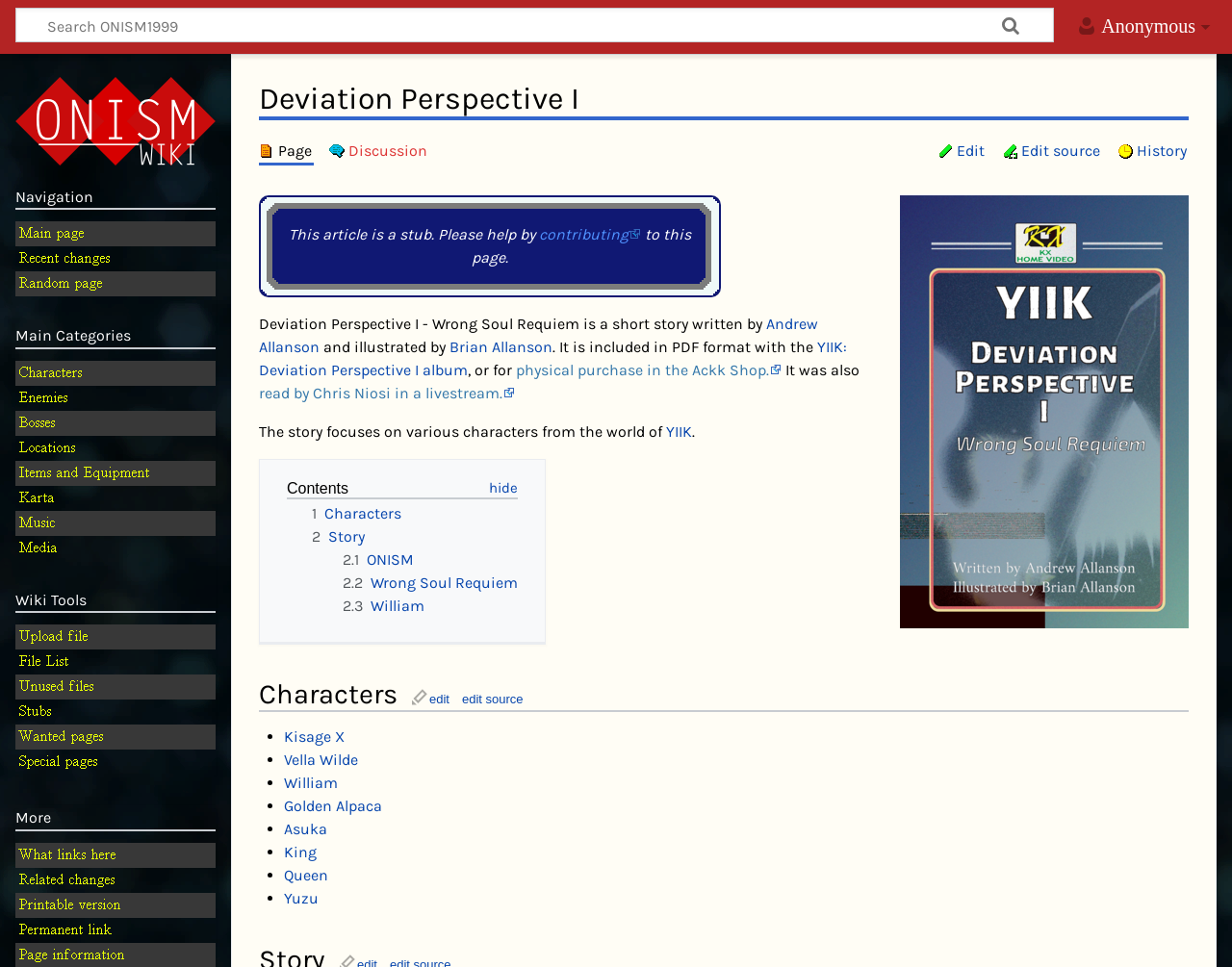Specify the bounding box coordinates of the area to click in order to execute this command: 'Edit the page'. The coordinates should consist of four float numbers ranging from 0 to 1, and should be formatted as [left, top, right, bottom].

[0.761, 0.144, 0.801, 0.168]